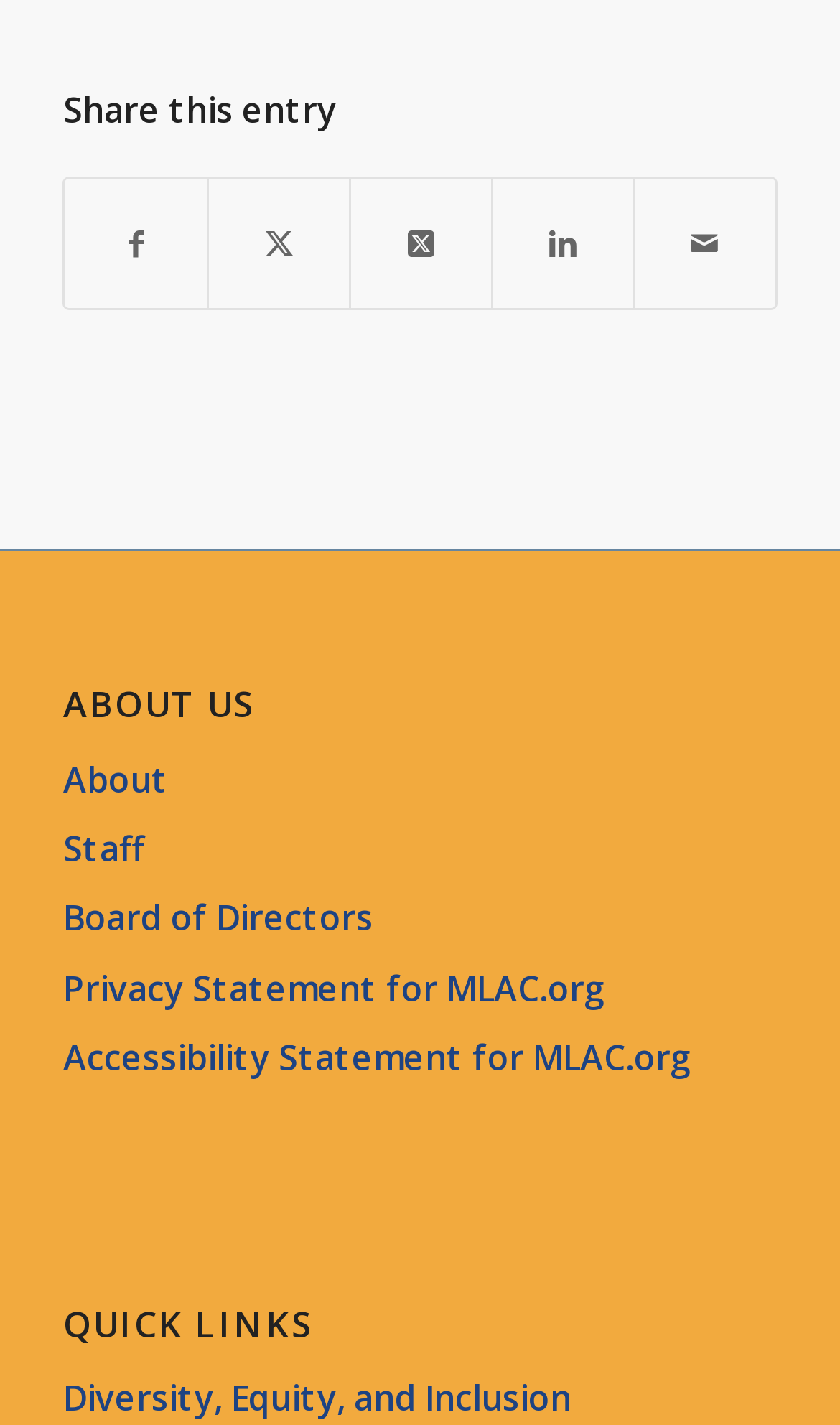Respond concisely with one word or phrase to the following query:
What is the first link under 'ABOUT US'?

About